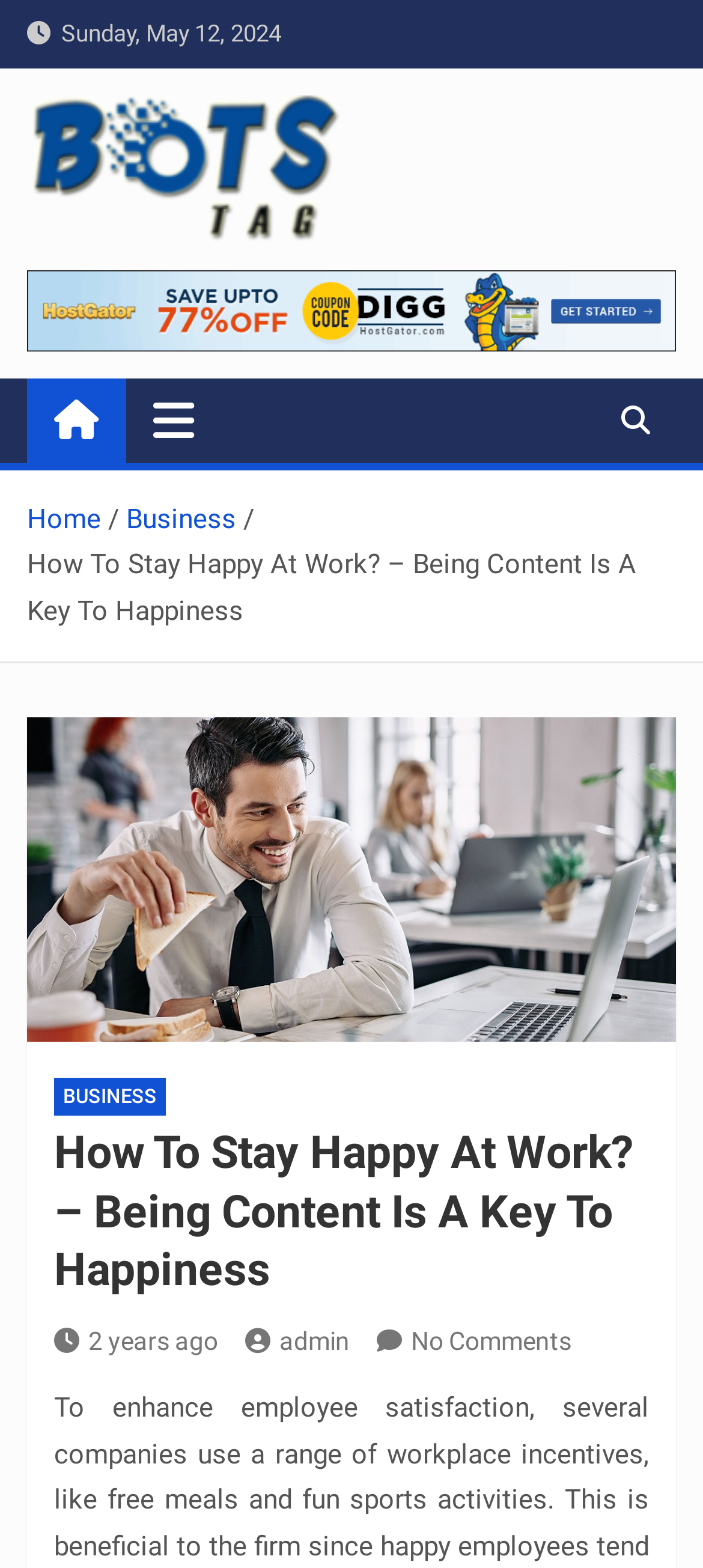Indicate the bounding box coordinates of the clickable region to achieve the following instruction: "Click on the 'Home' link."

[0.038, 0.321, 0.144, 0.341]